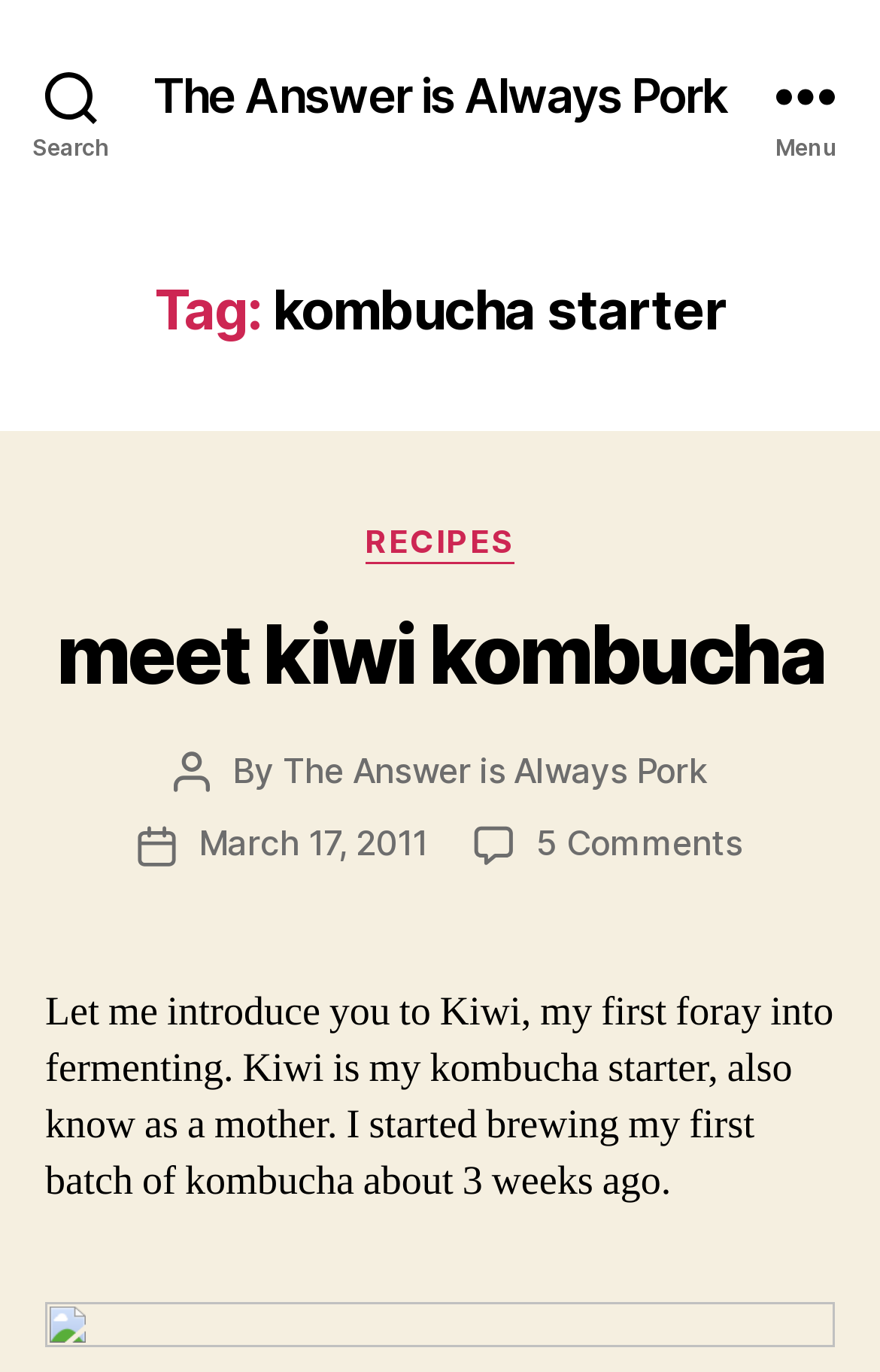Determine the bounding box of the UI element mentioned here: "meet kiwi kombucha". The coordinates must be in the format [left, top, right, bottom] with values ranging from 0 to 1.

[0.064, 0.441, 0.936, 0.513]